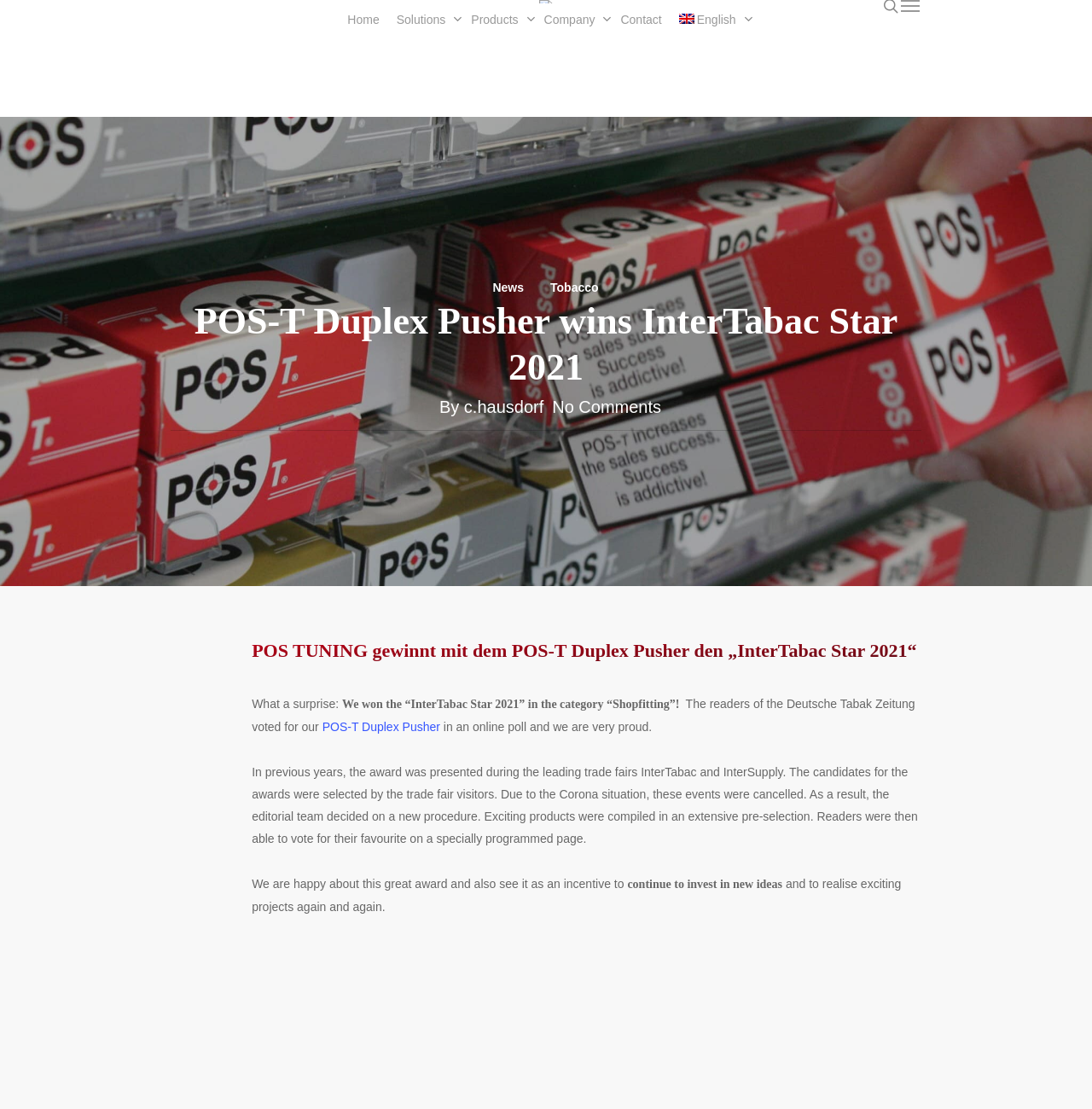Determine the bounding box coordinates of the element that should be clicked to execute the following command: "Click on the 'English' link".

[0.622, 0.01, 0.682, 0.025]